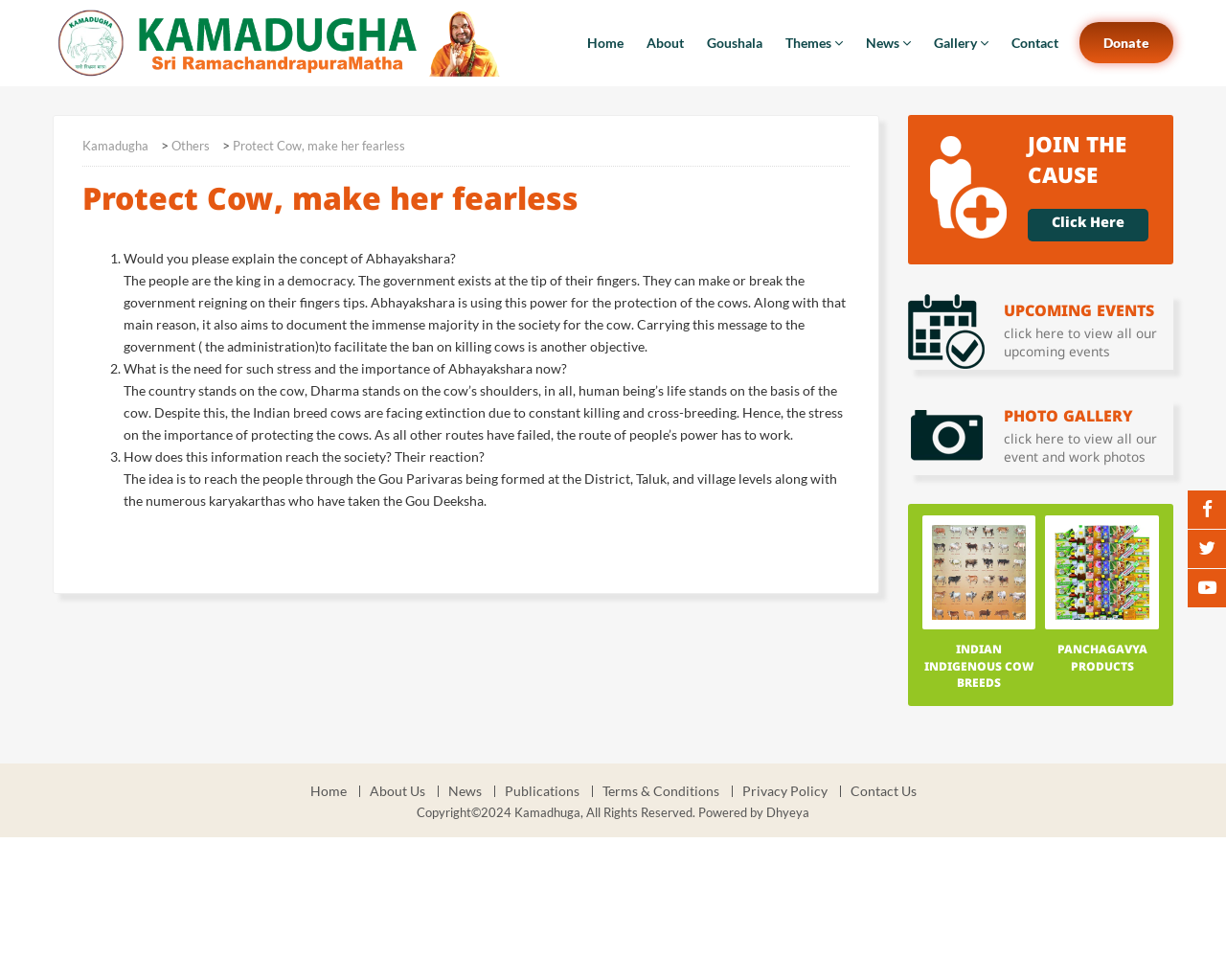Determine the bounding box coordinates for the area you should click to complete the following instruction: "Read the article about Abhayakshara".

[0.067, 0.19, 0.693, 0.543]